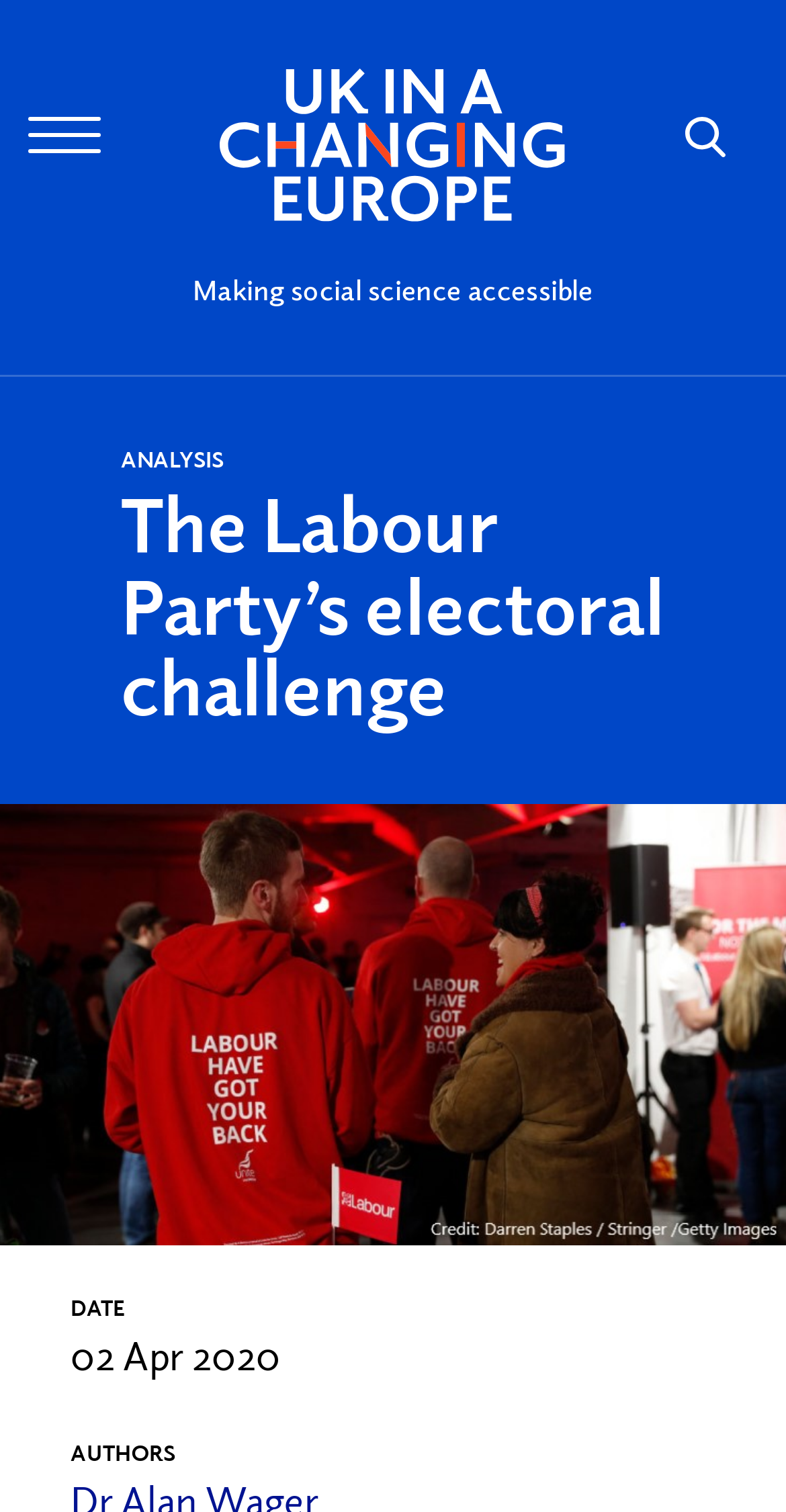Generate a thorough explanation of the webpage's elements.

The webpage is an analysis article discussing the electoral challenges facing the Labour Party, specifically in the context of the 2019 general election. At the top left corner, there is a button. Next to it, on the top center, is a static text "Making social science accessible". On the top right corner, there is a link with an image, and an image of a search icon. 

Below the top section, there is a heading "The Labour Party’s electoral challenge" on the left side, with a large image taking up the rest of the width. The image is likely a chart or graph related to the electoral challenge. 

On the bottom left, there are three static texts: "DATE" with "02 Apr 2020" below it, and "AUTHORS" below that. The authors' names, Alan Wager and Aron Cheung, are not explicitly mentioned in the accessibility tree, but they are likely mentioned in the article's content.